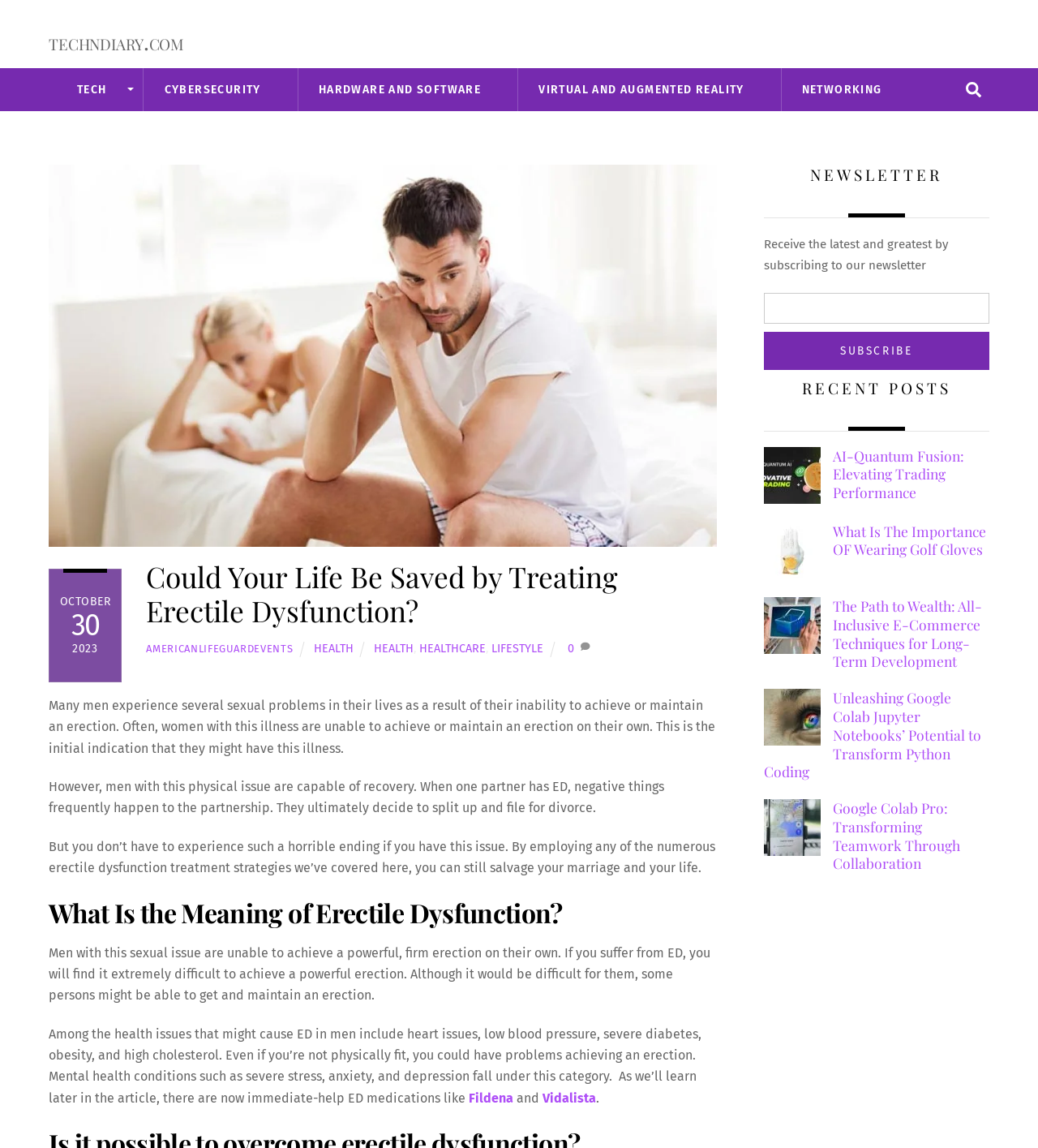Bounding box coordinates must be specified in the format (top-left x, top-left y, bottom-right x, bottom-right y). All values should be floating point numbers between 0 and 1. What are the bounding box coordinates of the UI element described as: Hardware and Software

[0.286, 0.059, 0.483, 0.097]